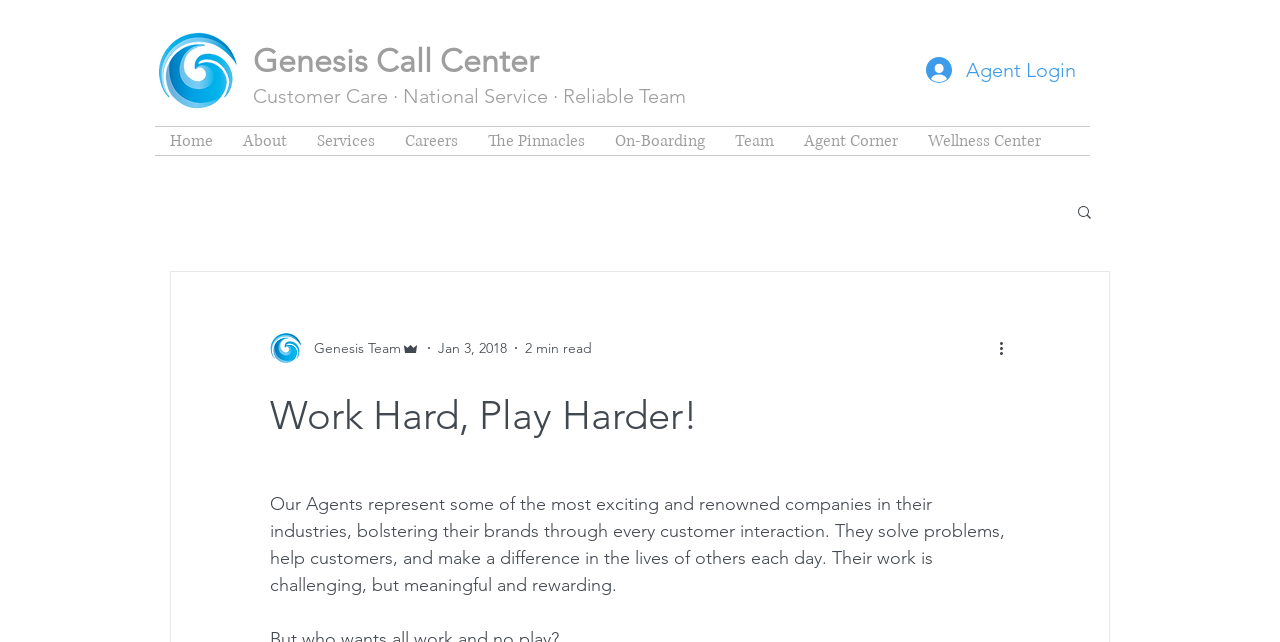What is the name of the call center?
Answer the question with just one word or phrase using the image.

Genesis Call Center